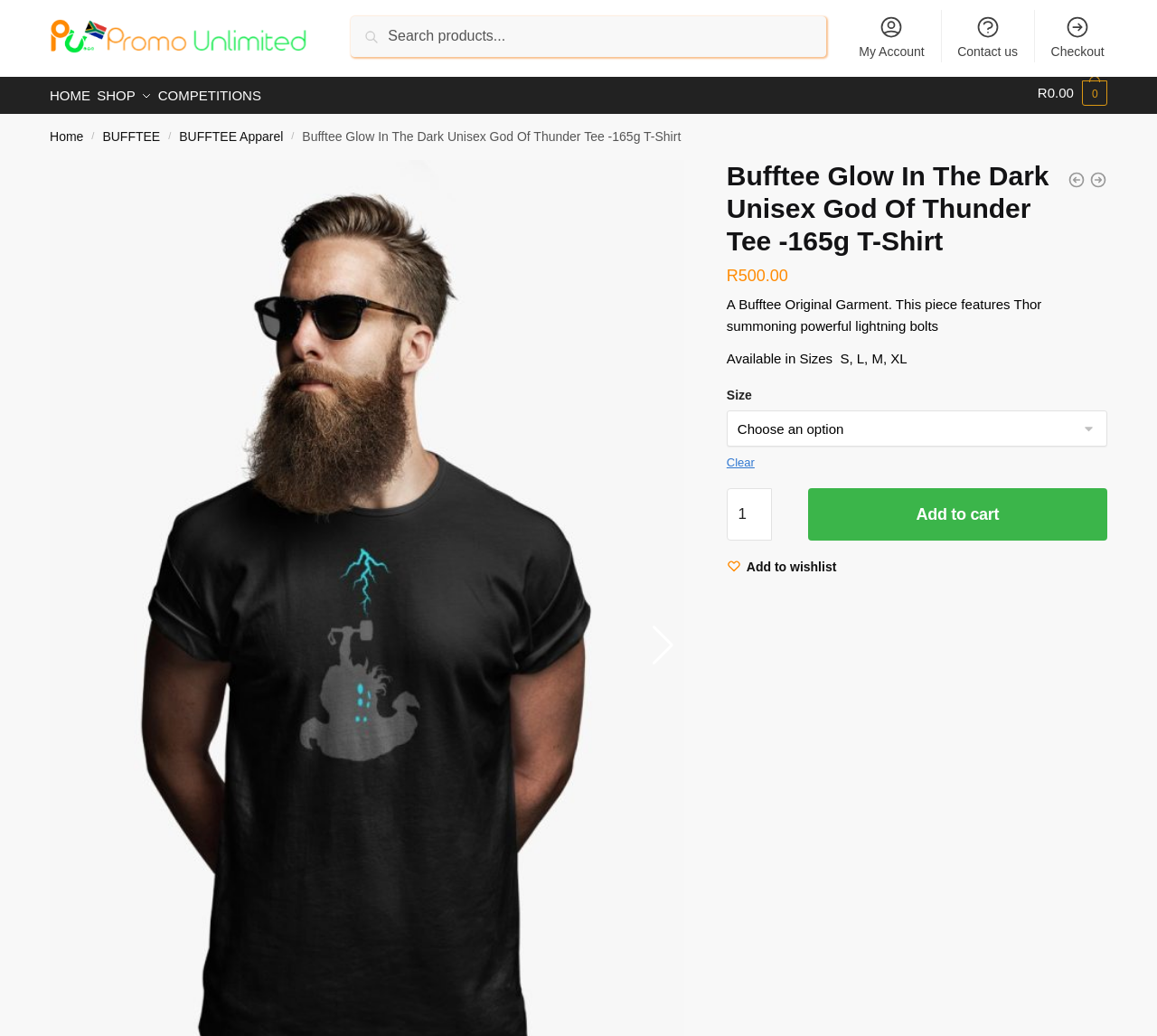Using the webpage screenshot, locate the HTML element that fits the following description and provide its bounding box: "SHOP".

[0.085, 0.075, 0.144, 0.104]